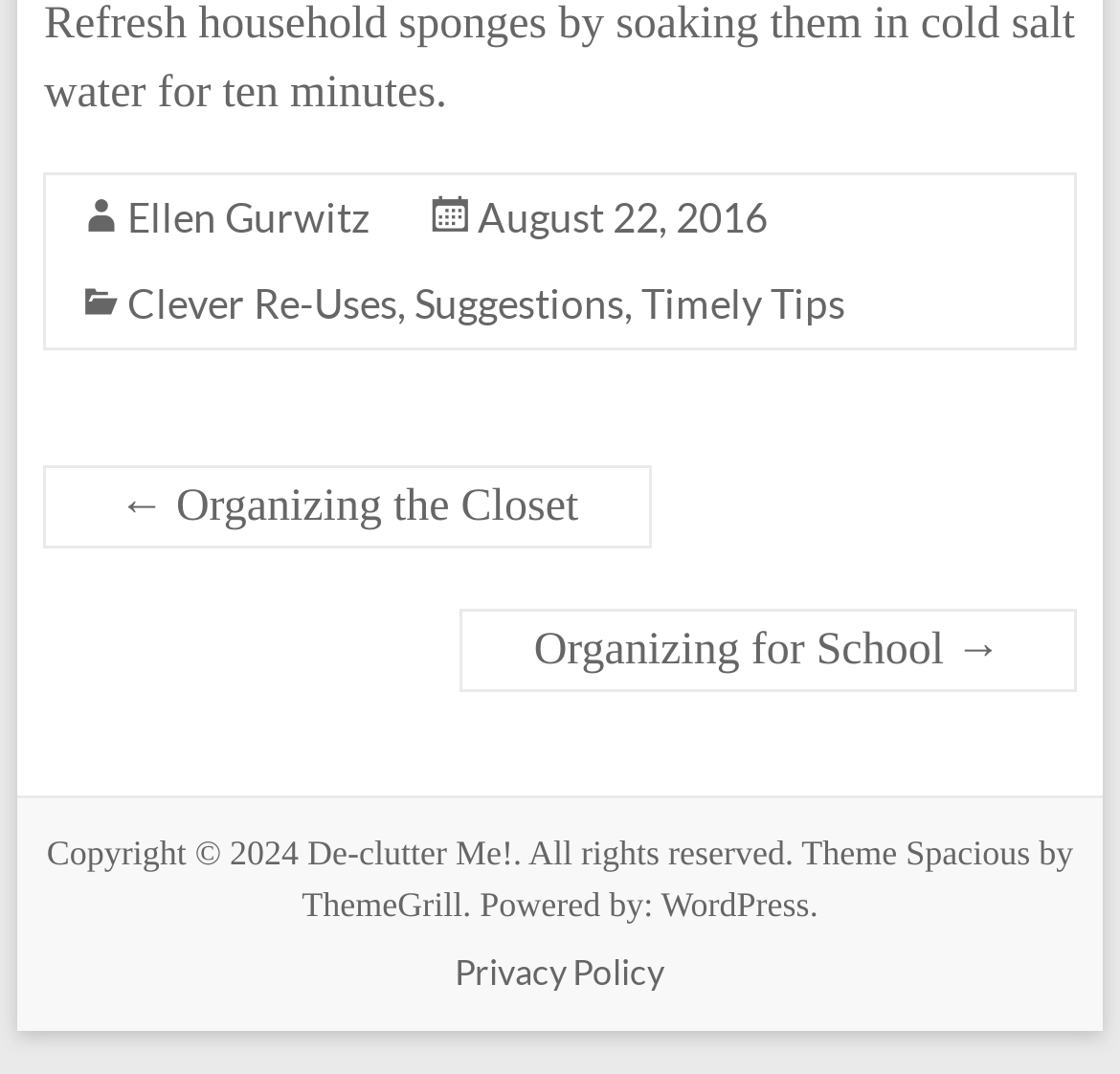Reply to the question with a single word or phrase:
What is the category of the previous article?

Organizing the Closet